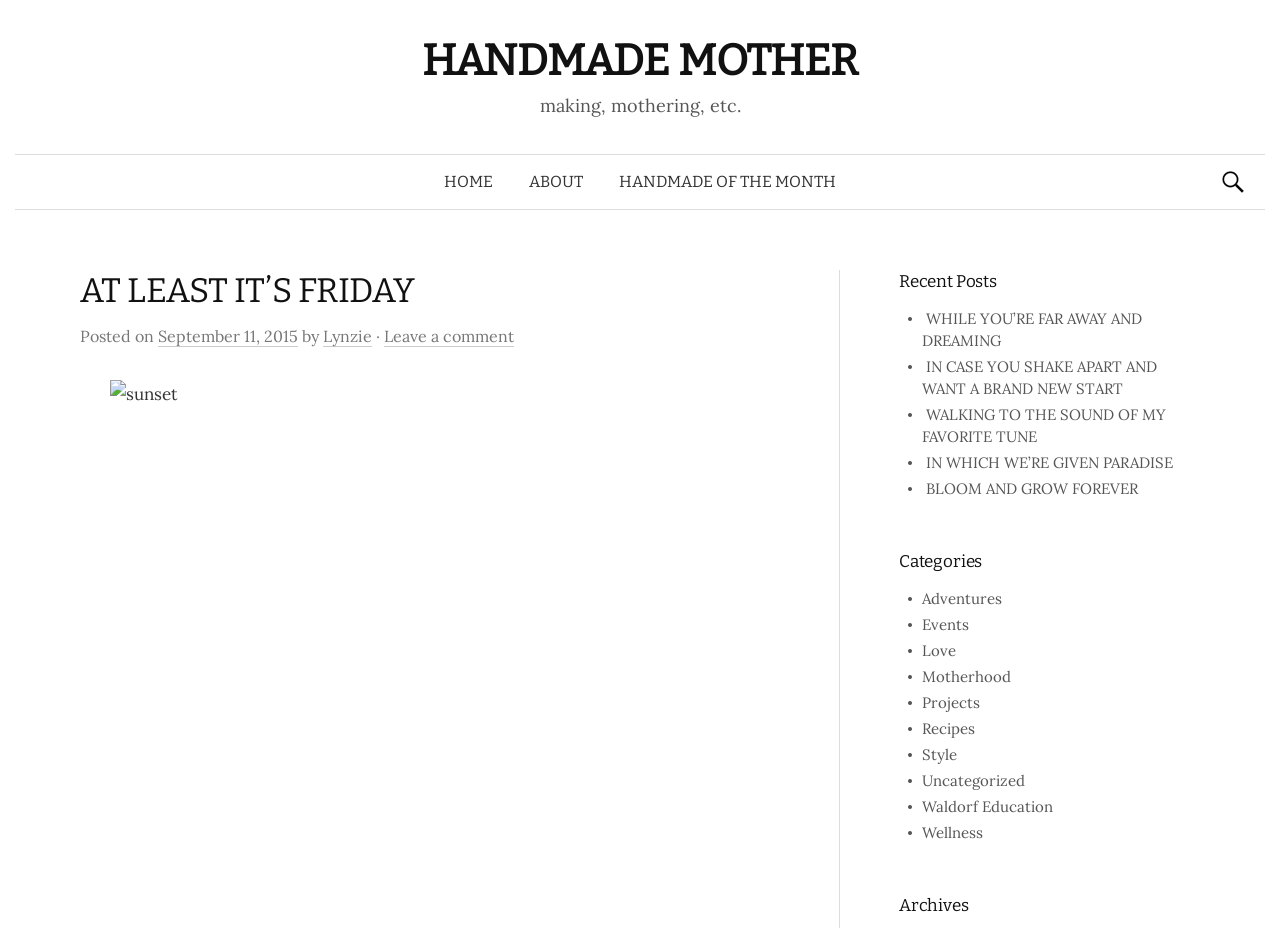Describe every aspect of the webpage comprehensively.

This webpage is a blog titled "HANDMADE MOTHER" with a subtitle "making, mothering, etc." The top section of the page features a navigation menu with links to "HOME", "ABOUT", and "HANDMADE OF THE MONTH". On the right side of the navigation menu, there is a search bar with a label "Search for:".

Below the navigation menu, there is a main content section. The first article on the page is titled "AT LEAST IT’S FRIDAY" and is dated September 11, 2015. The article is written by "Lynzie" and has a "Leave a comment" link.

To the right of the main content section, there are three columns of links. The first column is titled "Recent Posts" and lists five article titles. The second column is titled "Categories" and lists 12 categories, including "Adventures", "Love", and "Wellness". The third column is titled "Archives" and appears to be empty.

Overall, the webpage has a simple and clean layout, with a focus on the main content section and easy access to navigation and search functionality.